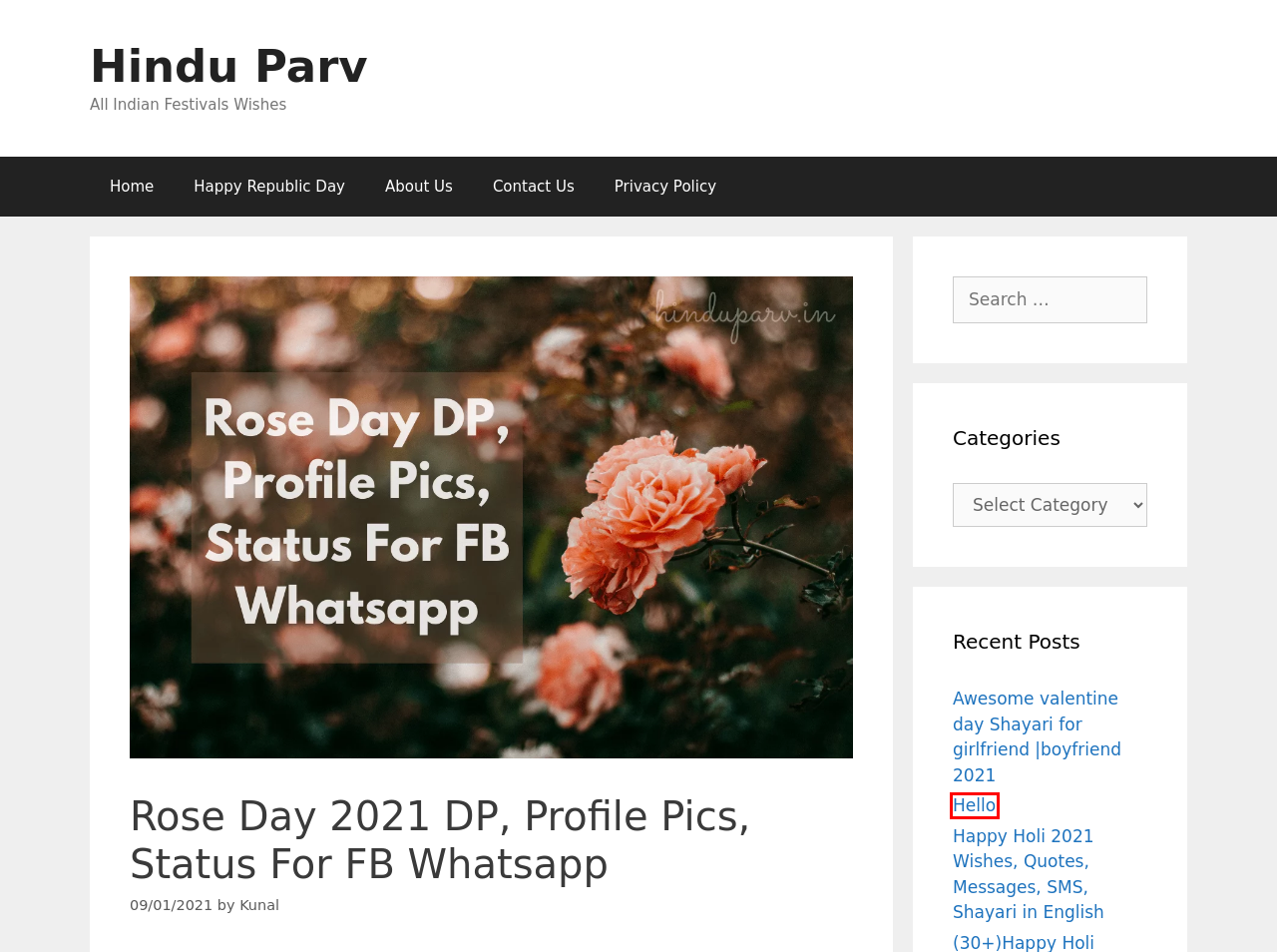Observe the webpage screenshot and focus on the red bounding box surrounding a UI element. Choose the most appropriate webpage description that corresponds to the new webpage after clicking the element in the bounding box. Here are the candidates:
A. AddToAny - Share
B. About Us - Hindu Parv
C. Hello - Hindu Parv
D. Rose Day 2021 Profile Pics Archives - Hindu Parv
E. Happy Valentines Week - Hindu Parv
F. Rose Day - Hindu Parv
G. Happy Rakhi Wishes, Quotes, Messages, Images, Status Video | रक्षा बंधन की हार्दिक शुभकामनाएं 2020
H. Happy Republic Day - Hindu Parv

C